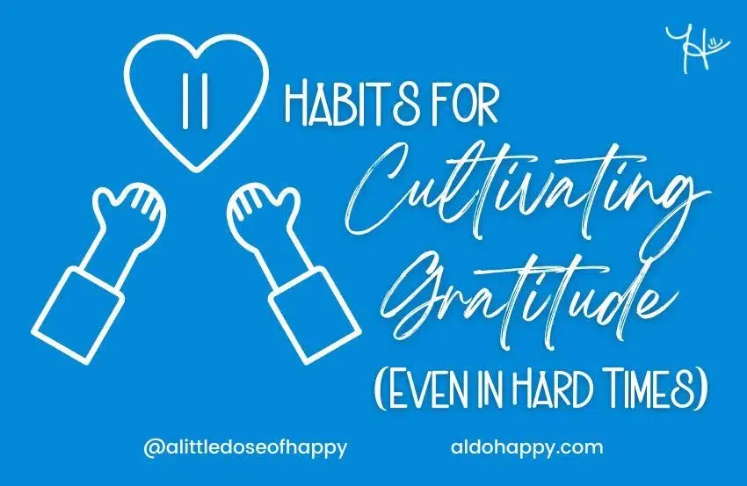Give a one-word or phrase response to the following question: What symbol is above the main text?

Heart symbol